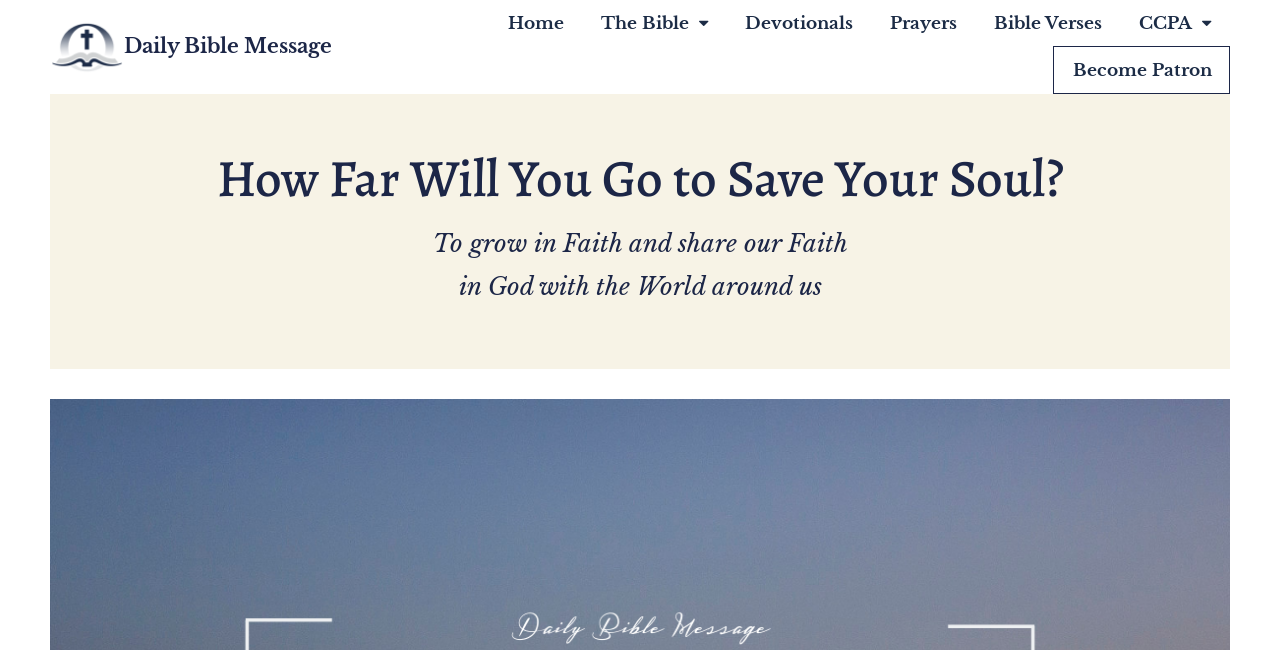Find the bounding box coordinates for the element that must be clicked to complete the instruction: "Search by expertise, name or affiliation". The coordinates should be four float numbers between 0 and 1, indicated as [left, top, right, bottom].

None